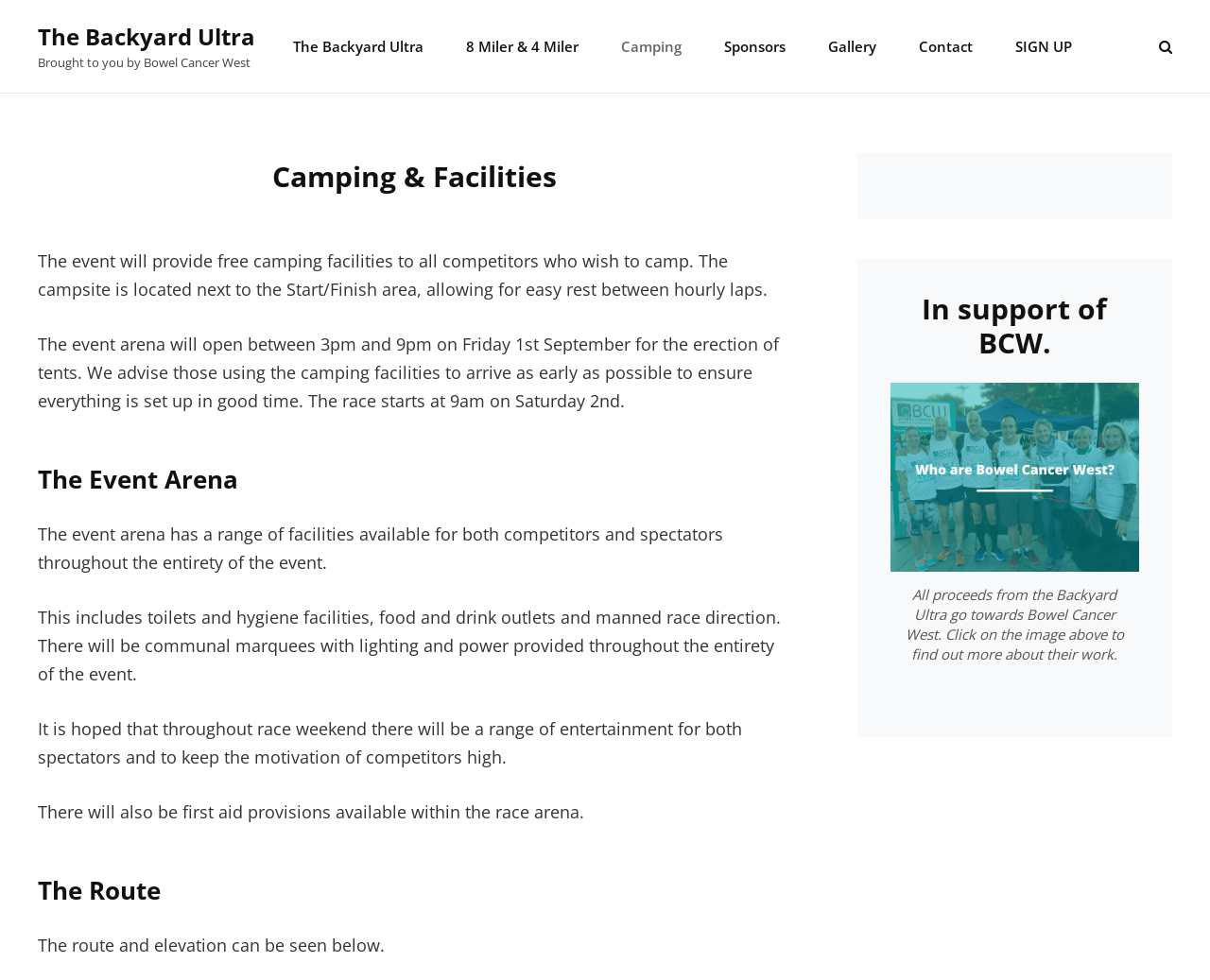What is the purpose of the communal marquees?
Based on the image, provide your answer in one word or phrase.

To provide lighting and power